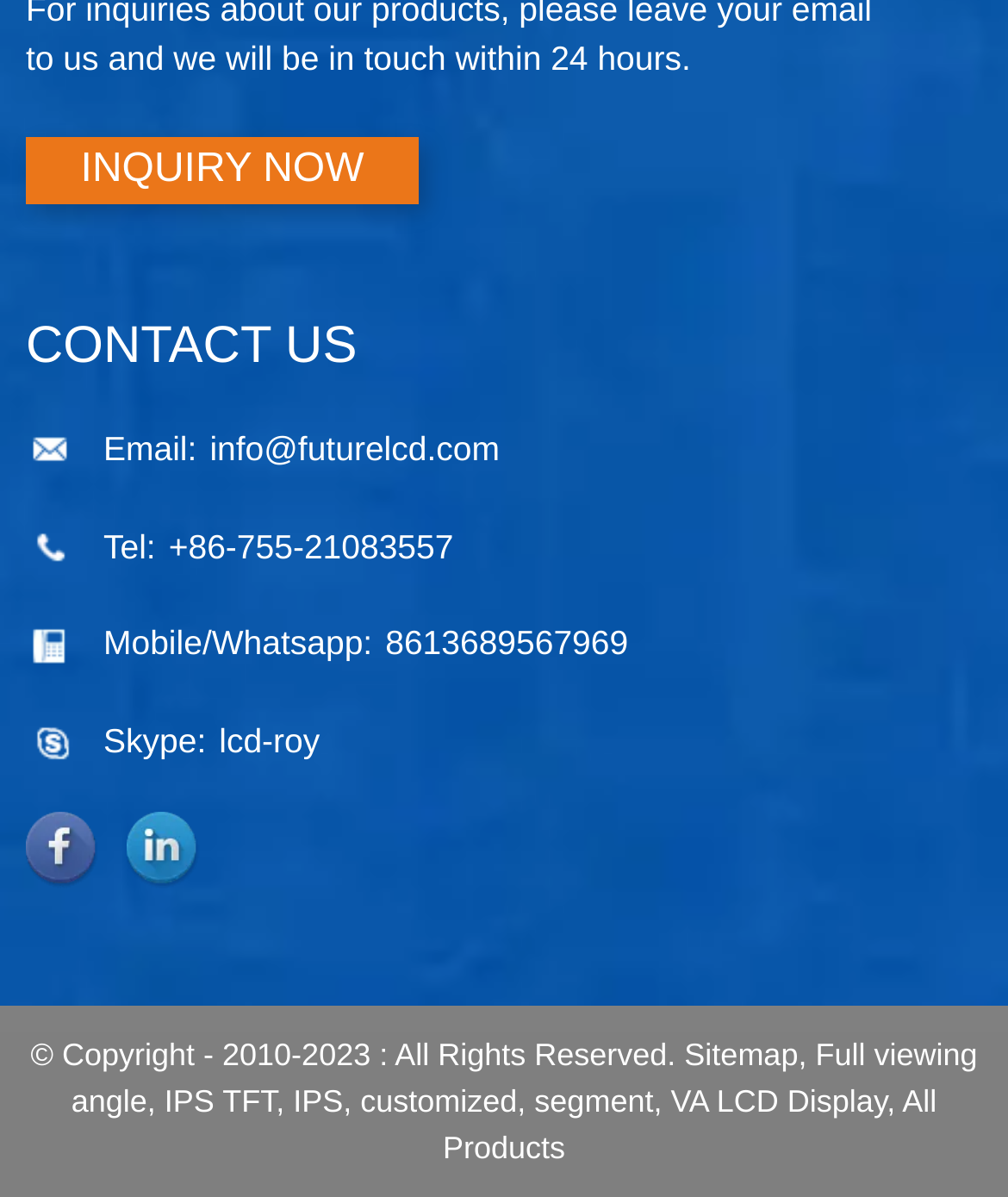Identify and provide the bounding box coordinates of the UI element described: "INQUIRY NOW". The coordinates should be formatted as [left, top, right, bottom], with each number being a float between 0 and 1.

[0.026, 0.114, 0.415, 0.171]